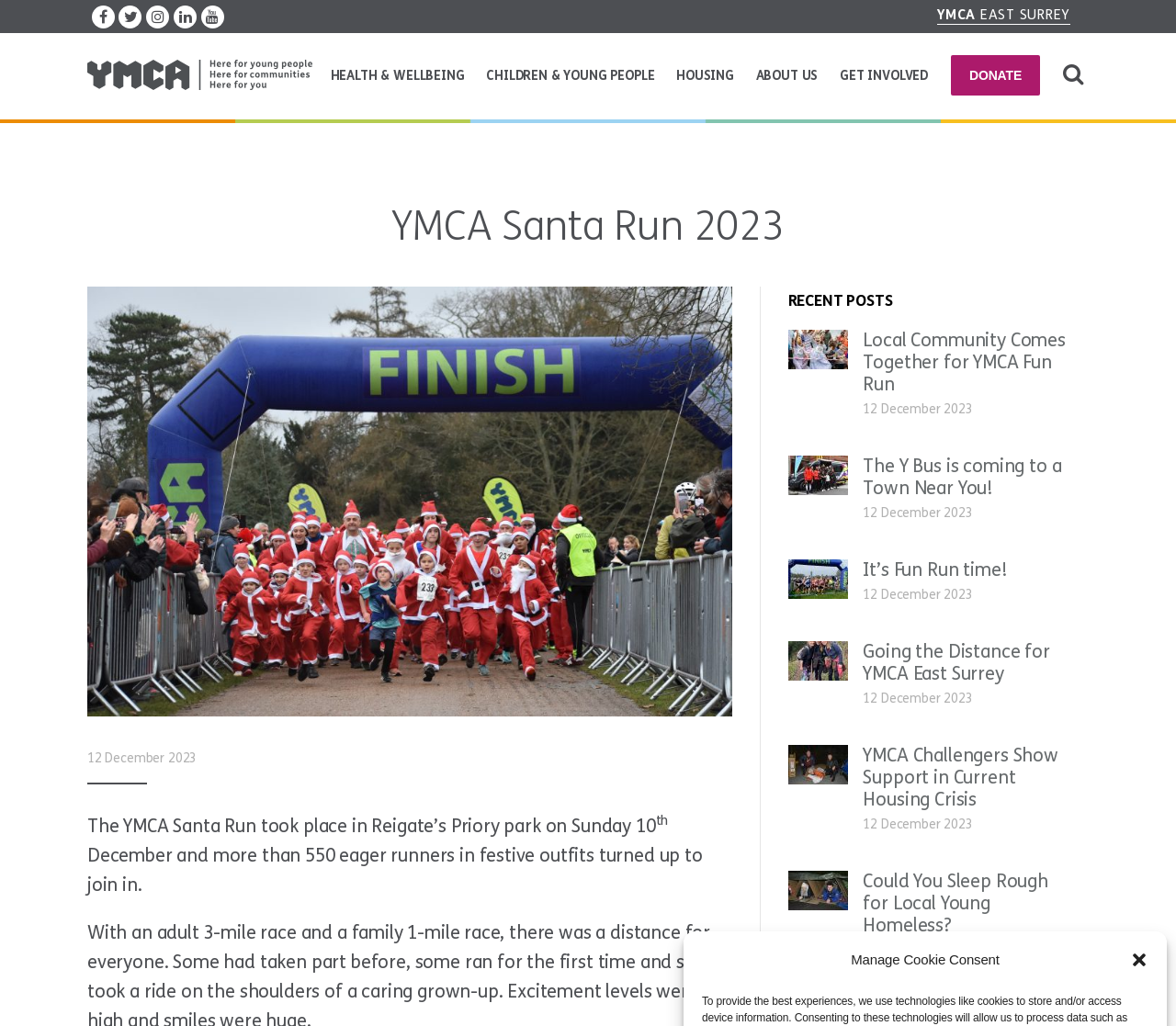Locate the bounding box coordinates of the element I should click to achieve the following instruction: "Click the 'Close dialogue' button".

[0.961, 0.927, 0.977, 0.944]